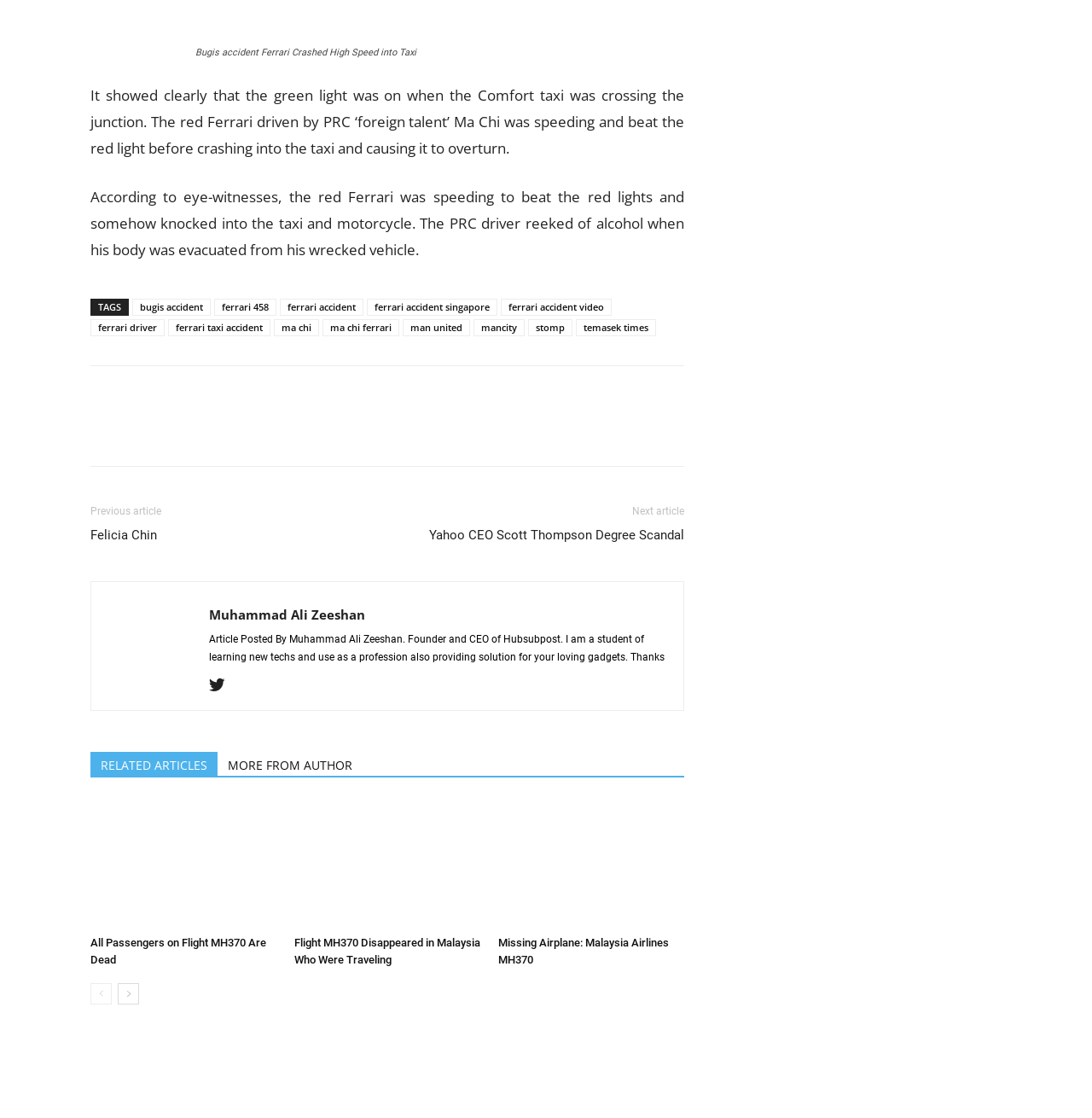Highlight the bounding box coordinates of the element you need to click to perform the following instruction: "Click on the 'bugis accident' tag."

[0.121, 0.267, 0.193, 0.282]